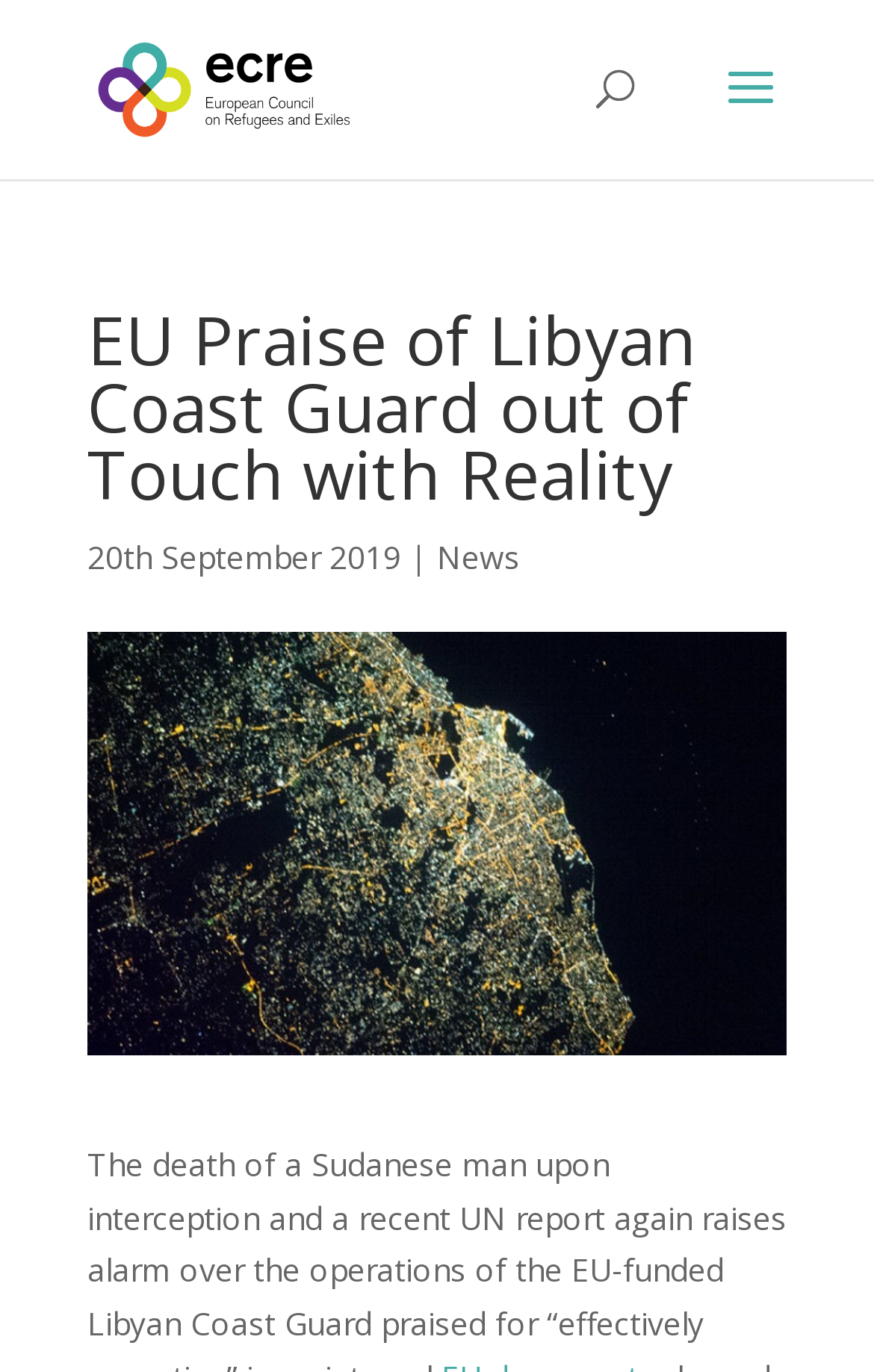Using a single word or phrase, answer the following question: 
Is the news article categorized under a specific section?

Yes